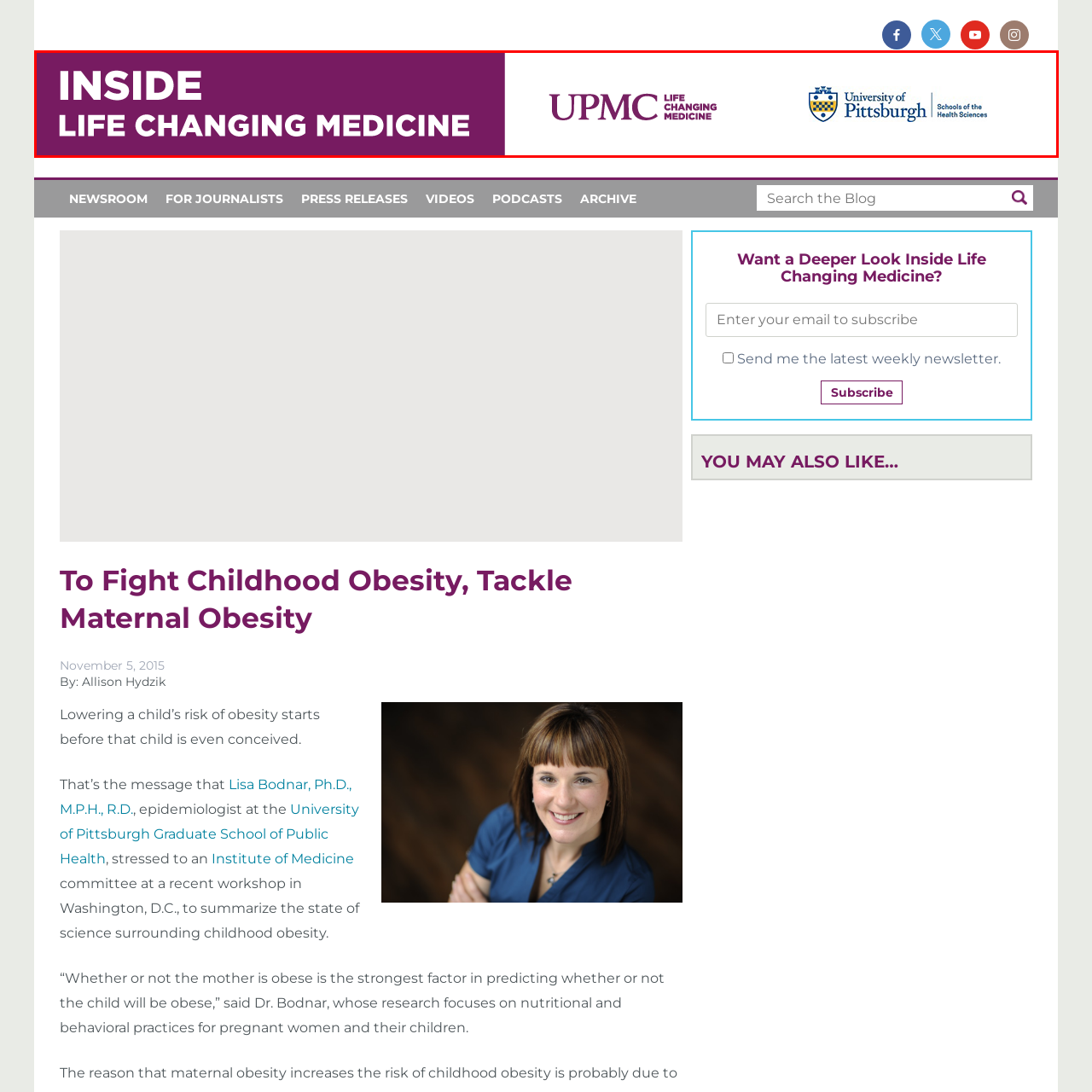Provide an in-depth caption for the picture enclosed by the red frame.

The image features a prominent header titled "INSIDE LIFE CHANGING MEDICINE." This header is set against a deep purple background, symbolizing both vitality and innovation in health care. Flanking the header on the right are the logos of UPMC and the University of Pittsburgh, representing their collaborative efforts in advancing health sciences. The UPMC logo features a bold font alongside the phrase "LIFE CHANGING MEDICINE," reinforcing the organization's commitment to transformative health care practices. The University of Pittsburgh logo includes an emblematic shield accompanied by the text "Schools of the Health Sciences," highlighting its multifaceted role in medical education and research. This visual setup emphasizes the partnership and shared mission of these institutions in tackling pressing health challenges.